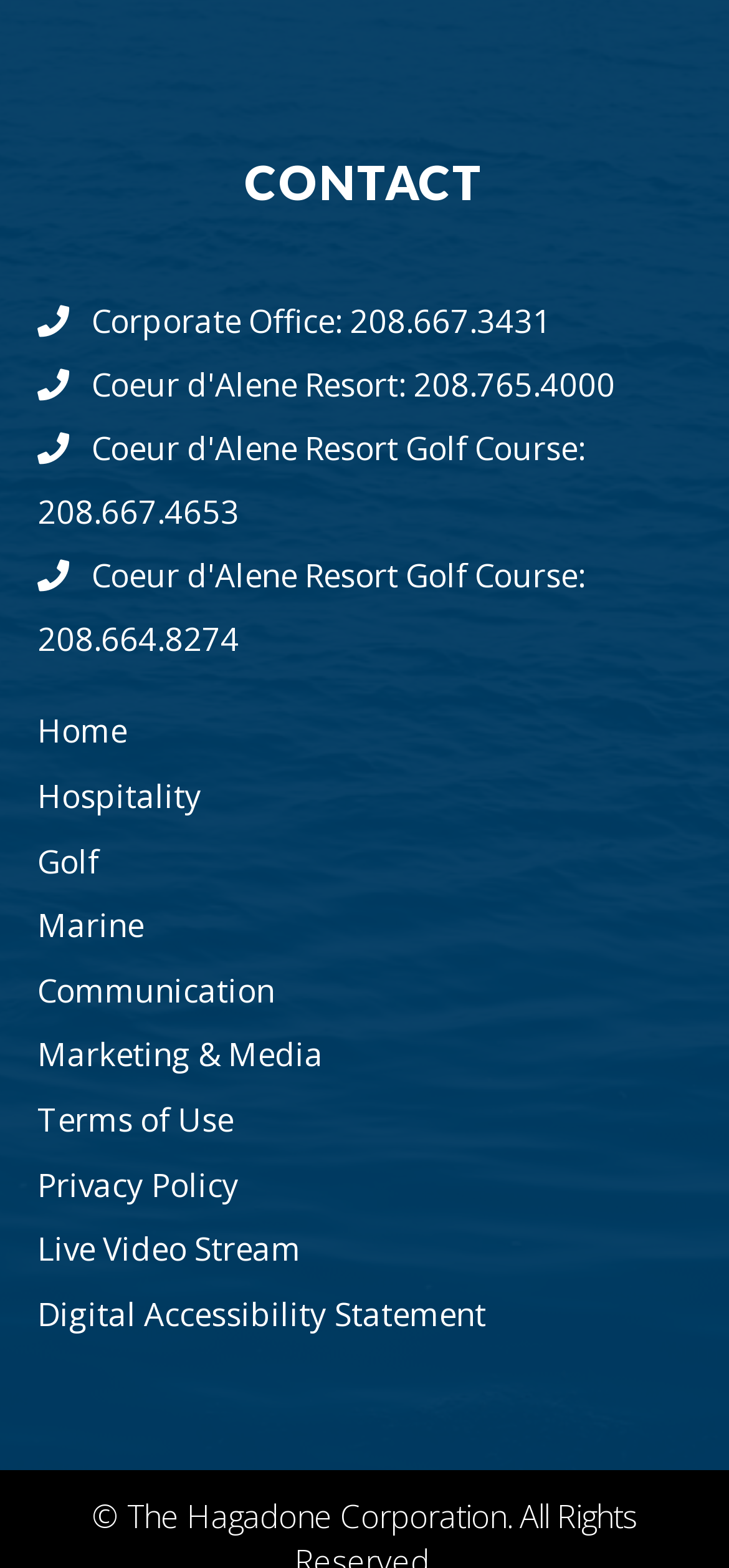Locate the bounding box coordinates of the element that should be clicked to execute the following instruction: "Go to Home page".

[0.051, 0.452, 0.174, 0.48]